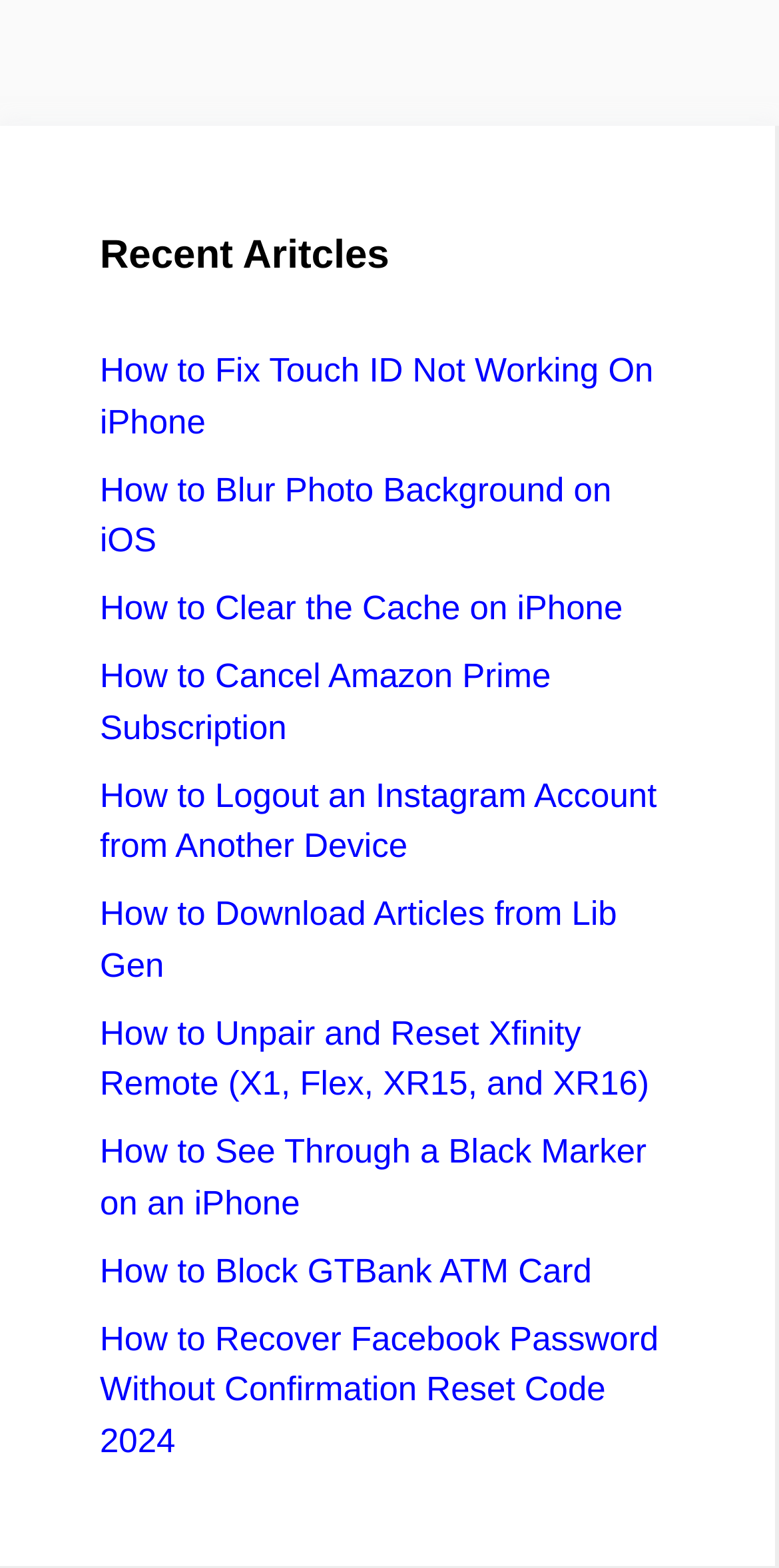Please answer the following question using a single word or phrase: 
How many articles are listed on the page?

9